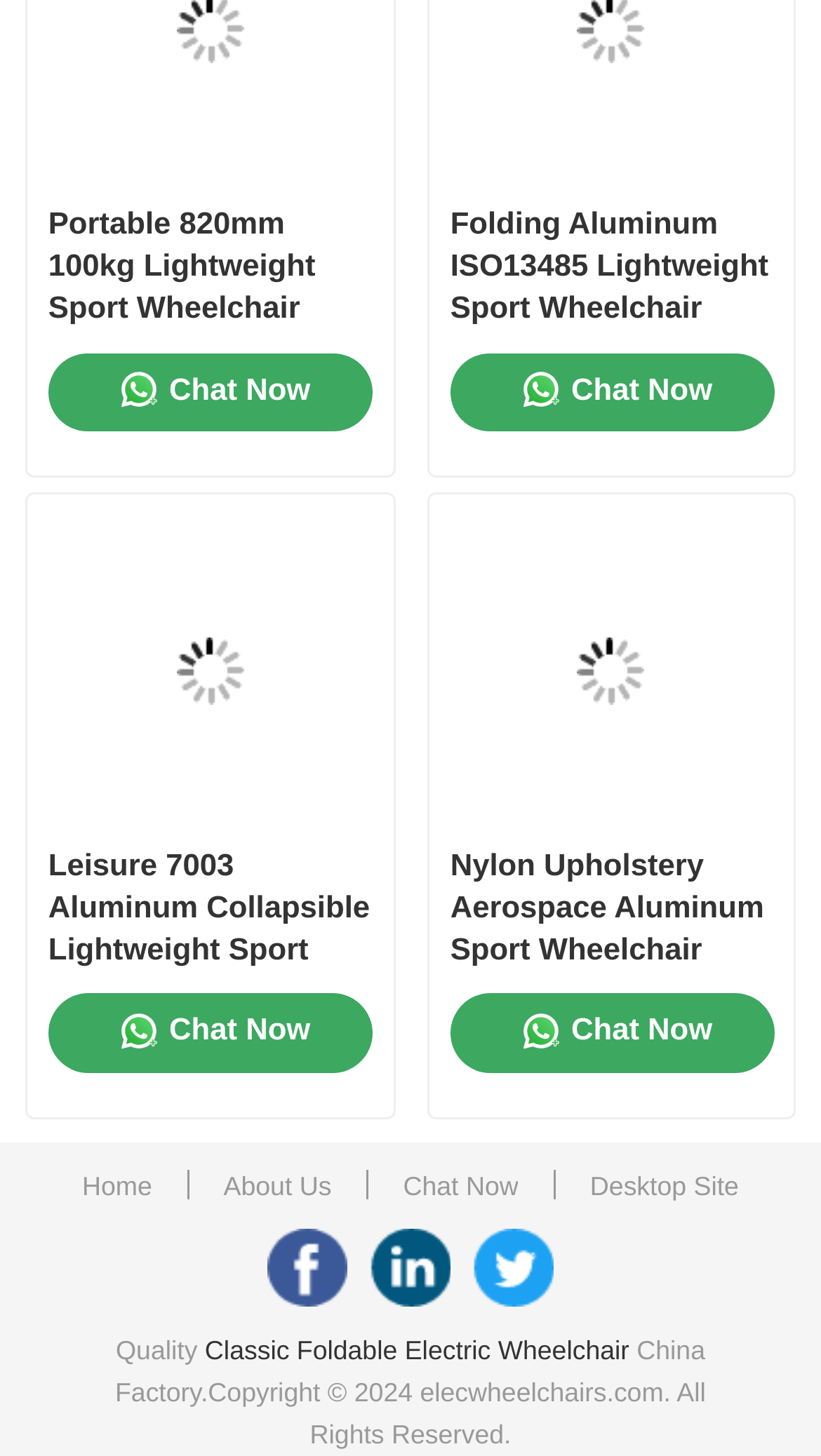Determine the bounding box for the HTML element described here: "Changshu Pingfang wheelchair CO.，Ltd Facebook". The coordinates should be given as [left, top, right, bottom] with each number being a float between 0 and 1.

[0.327, 0.844, 0.423, 0.898]